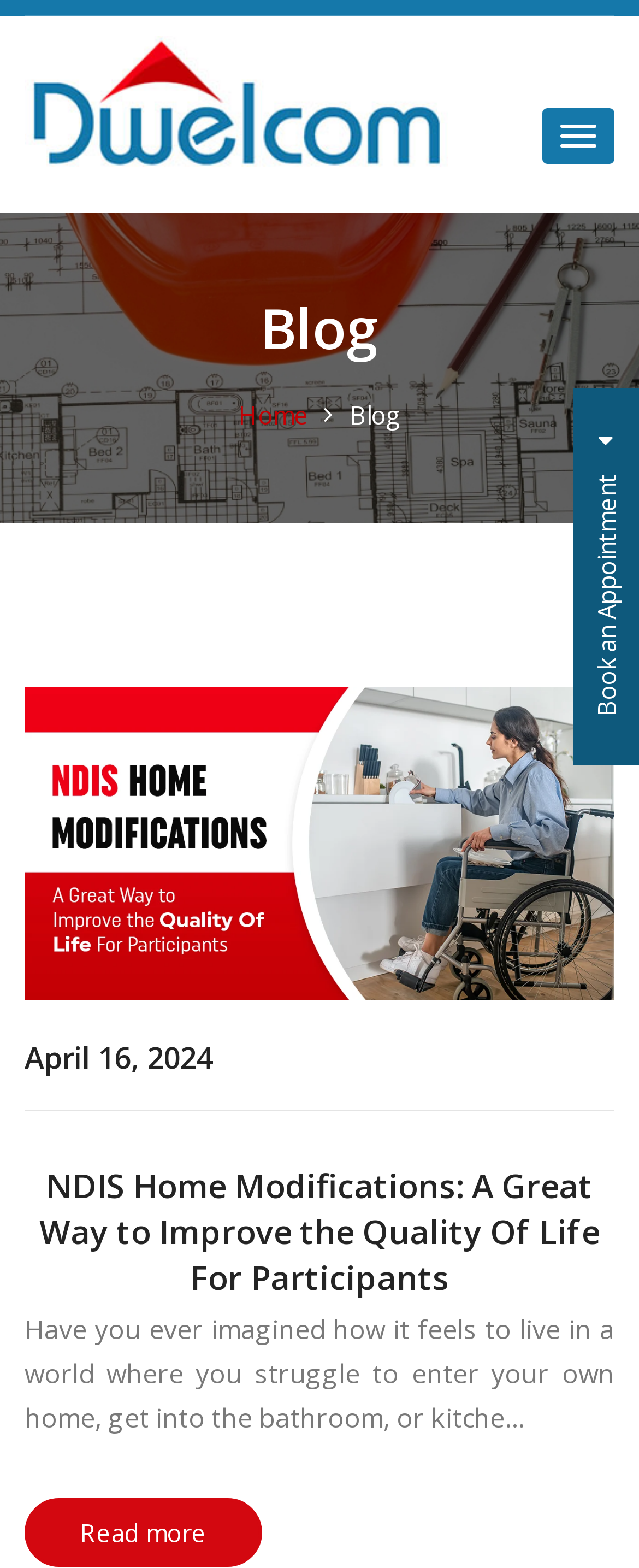What is the date of the first blog post?
Answer the question using a single word or phrase, according to the image.

April 16, 2024